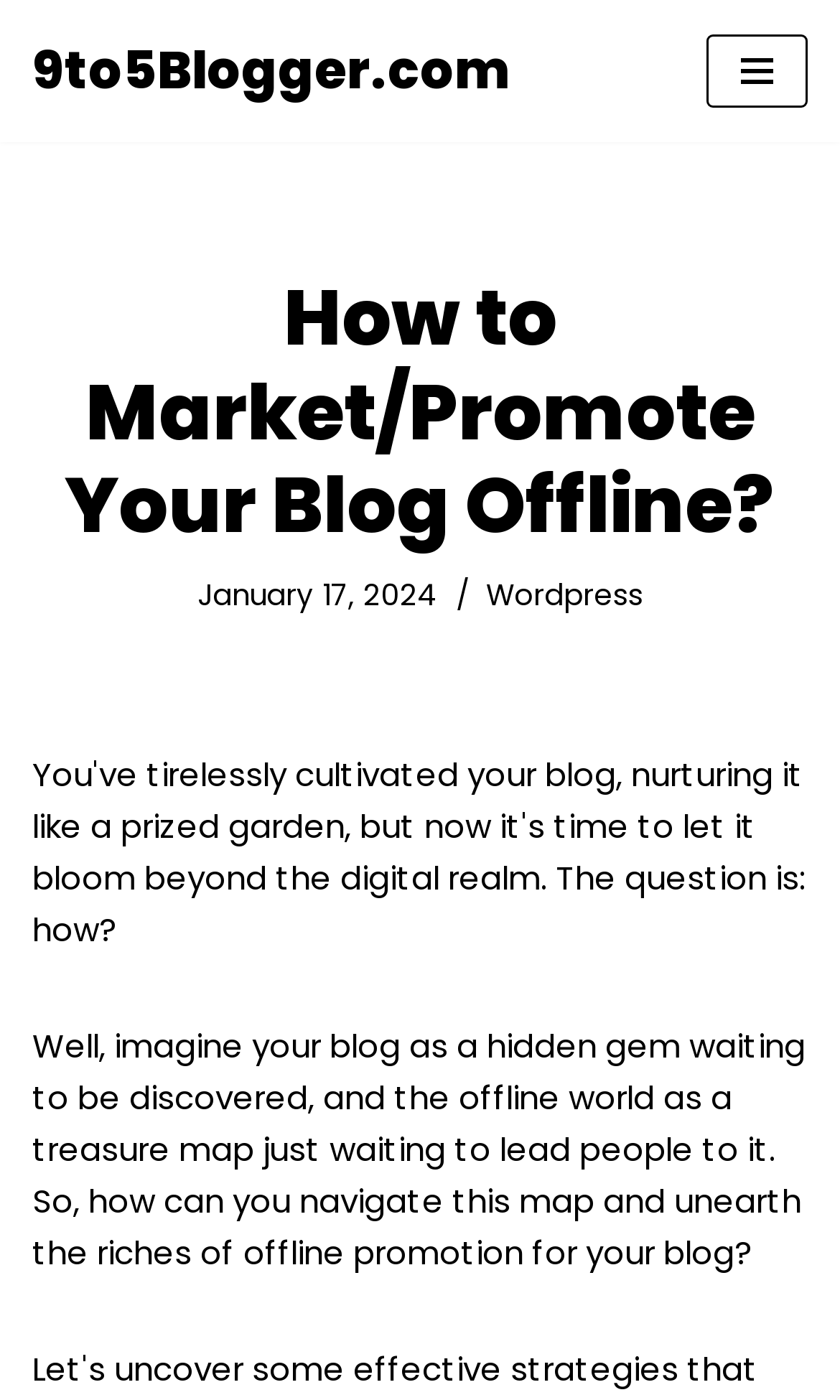Give a short answer to this question using one word or a phrase:
What is the blog compared to in the webpage?

a hidden gem